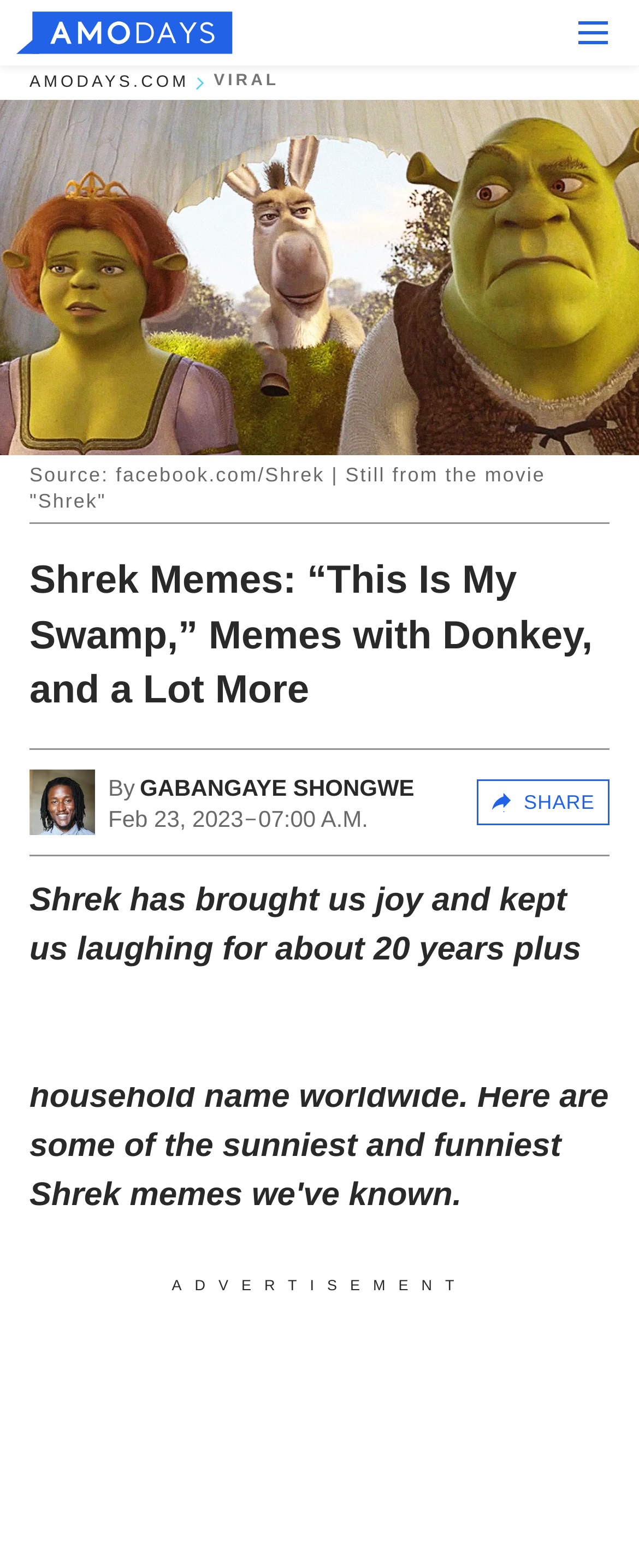Using the description: "Deny", determine the UI element's bounding box coordinates. Ensure the coordinates are in the format of four float numbers between 0 and 1, i.e., [left, top, right, bottom].

None